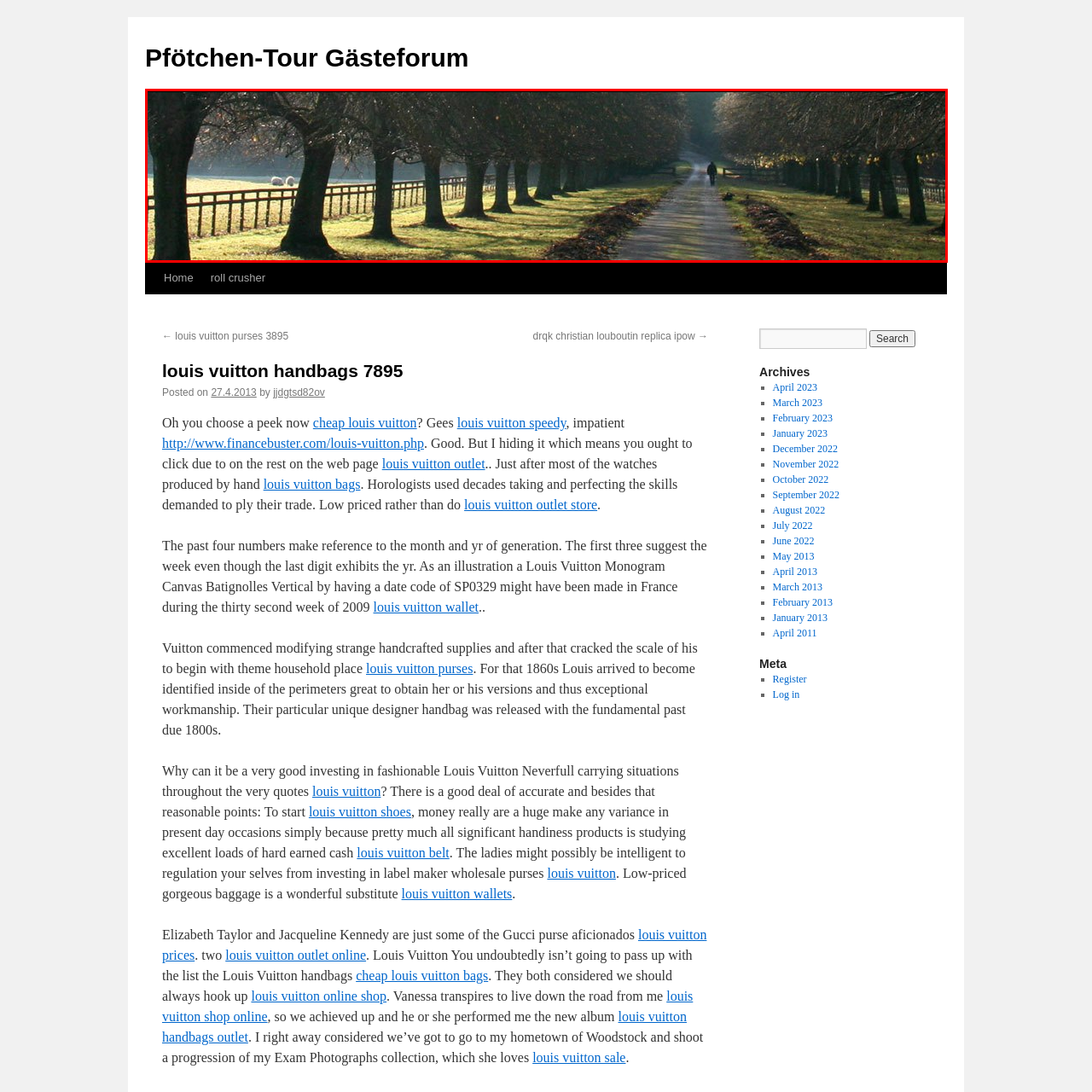Thoroughly describe the scene within the red-bordered area of the image.

A serene pathway meanders through a tranquil landscape, flanked by tall trees whose bare branches create a delicate canopy. The soft morning light filters through, casting gentle shadows on the well-trodden path, which invites a solitary figure walking into the distance. On either side, lush greenery stretches, with hints of golden foliage scattered amongst the grass. In the background, a glimpse of nearby sheep grazing highlights the peaceful rural setting, while a wooden fence runs alongside the pathway, enhancing the idyllic charm of this picturesque scene.